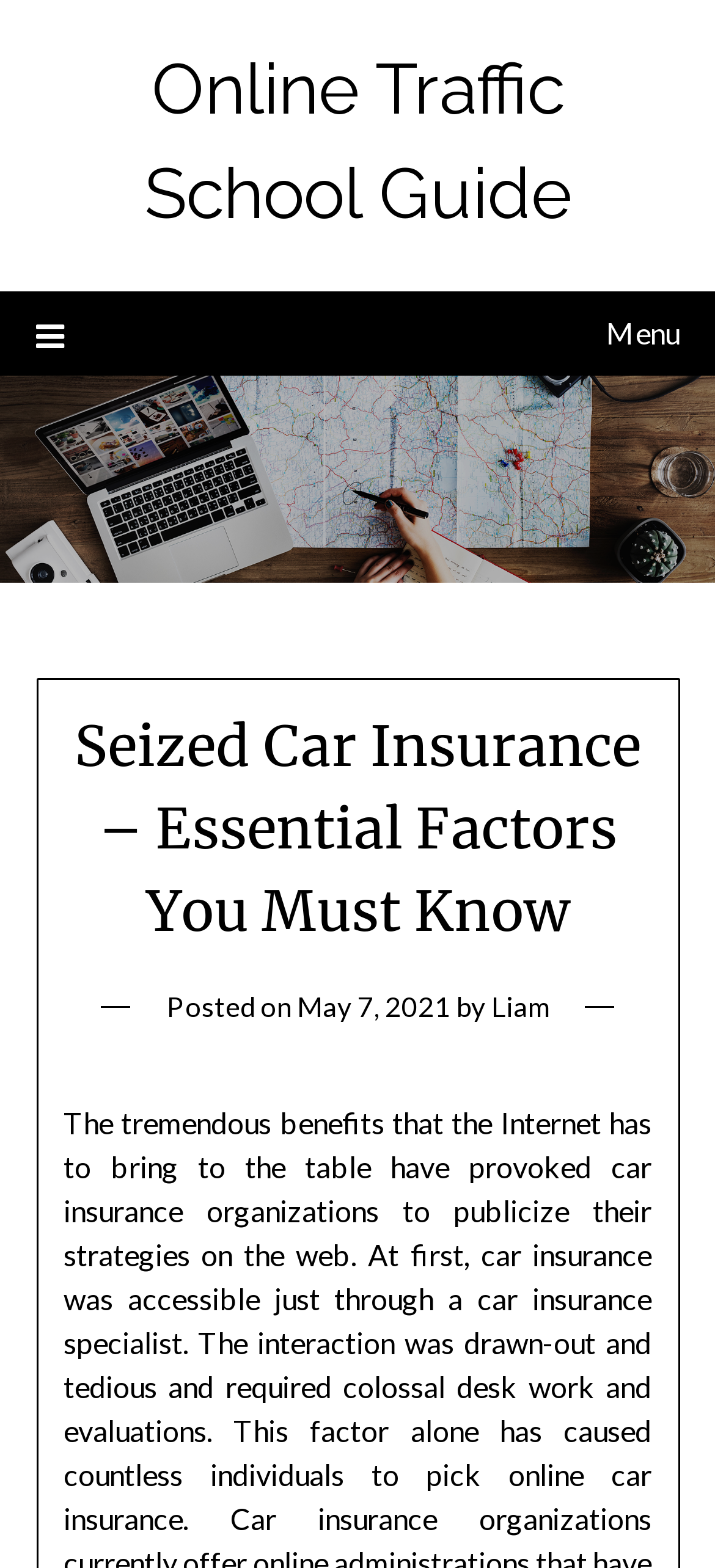What is the topic of this article?
Respond to the question with a well-detailed and thorough answer.

I found the answer by looking at the main heading of the article. The heading 'Seized Car Insurance – Essential Factors You Must Know' indicates that the topic of this article is seized car insurance.